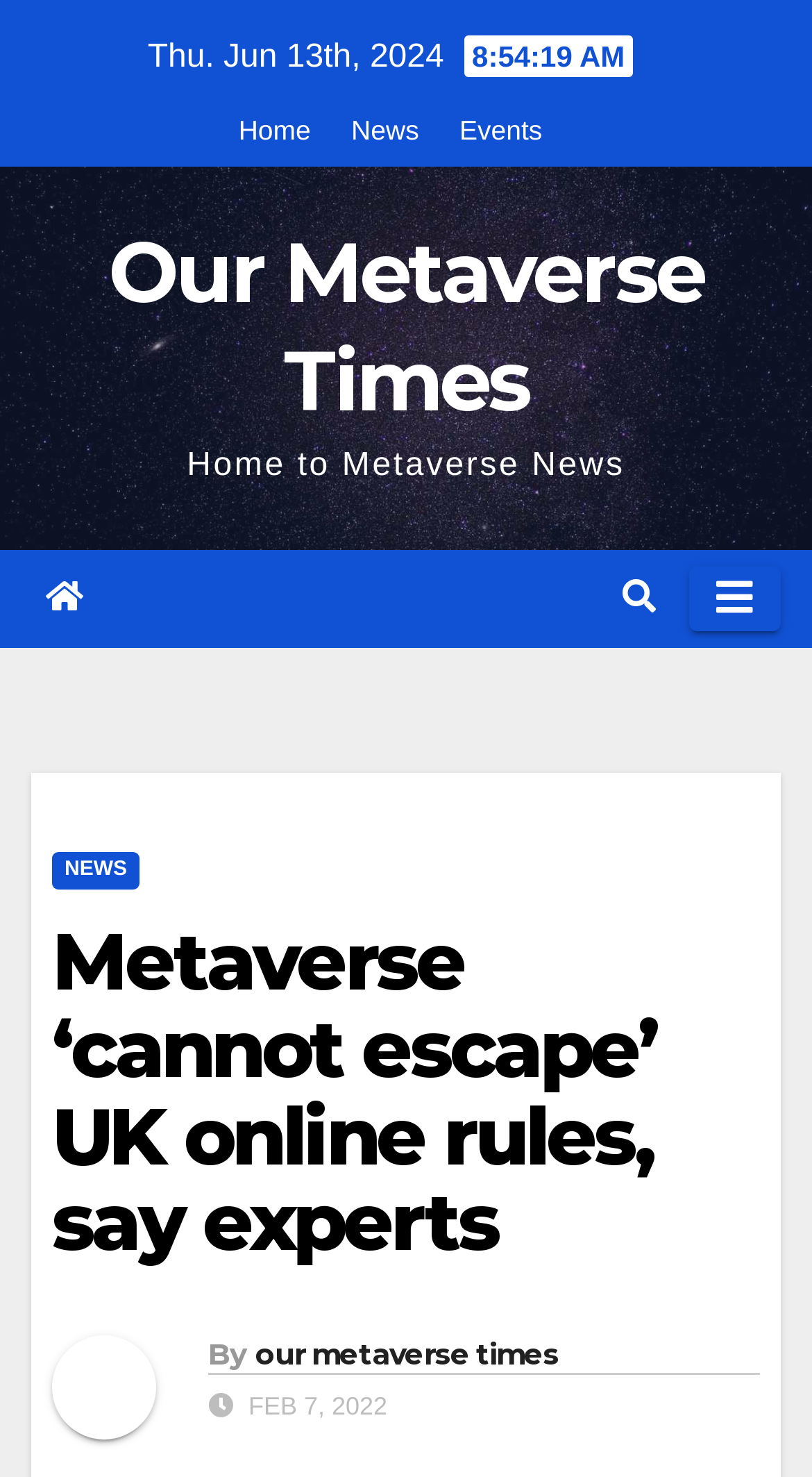Determine the bounding box coordinates of the target area to click to execute the following instruction: "go to home page."

[0.294, 0.078, 0.383, 0.099]